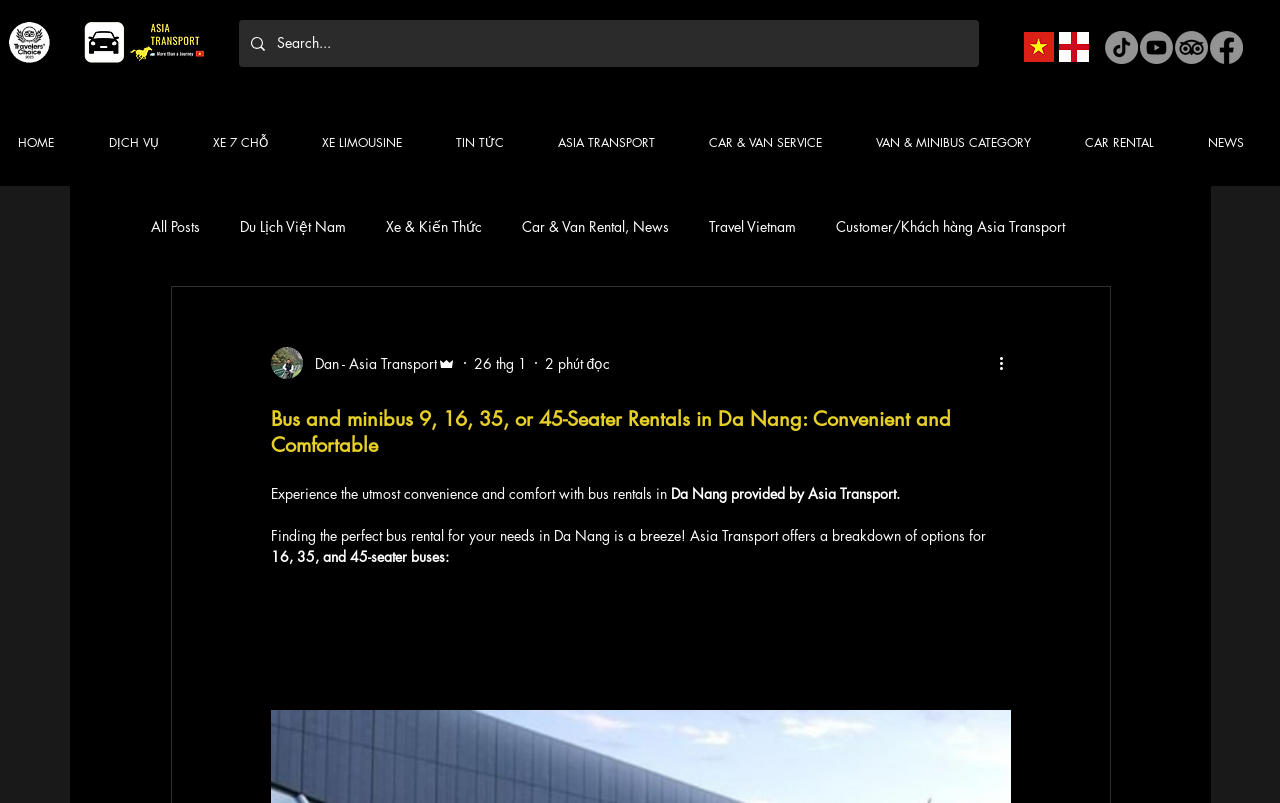Locate the bounding box coordinates of the area to click to fulfill this instruction: "View All Posts". The bounding box should be presented as four float numbers between 0 and 1, in the order [left, top, right, bottom].

[0.118, 0.27, 0.156, 0.293]